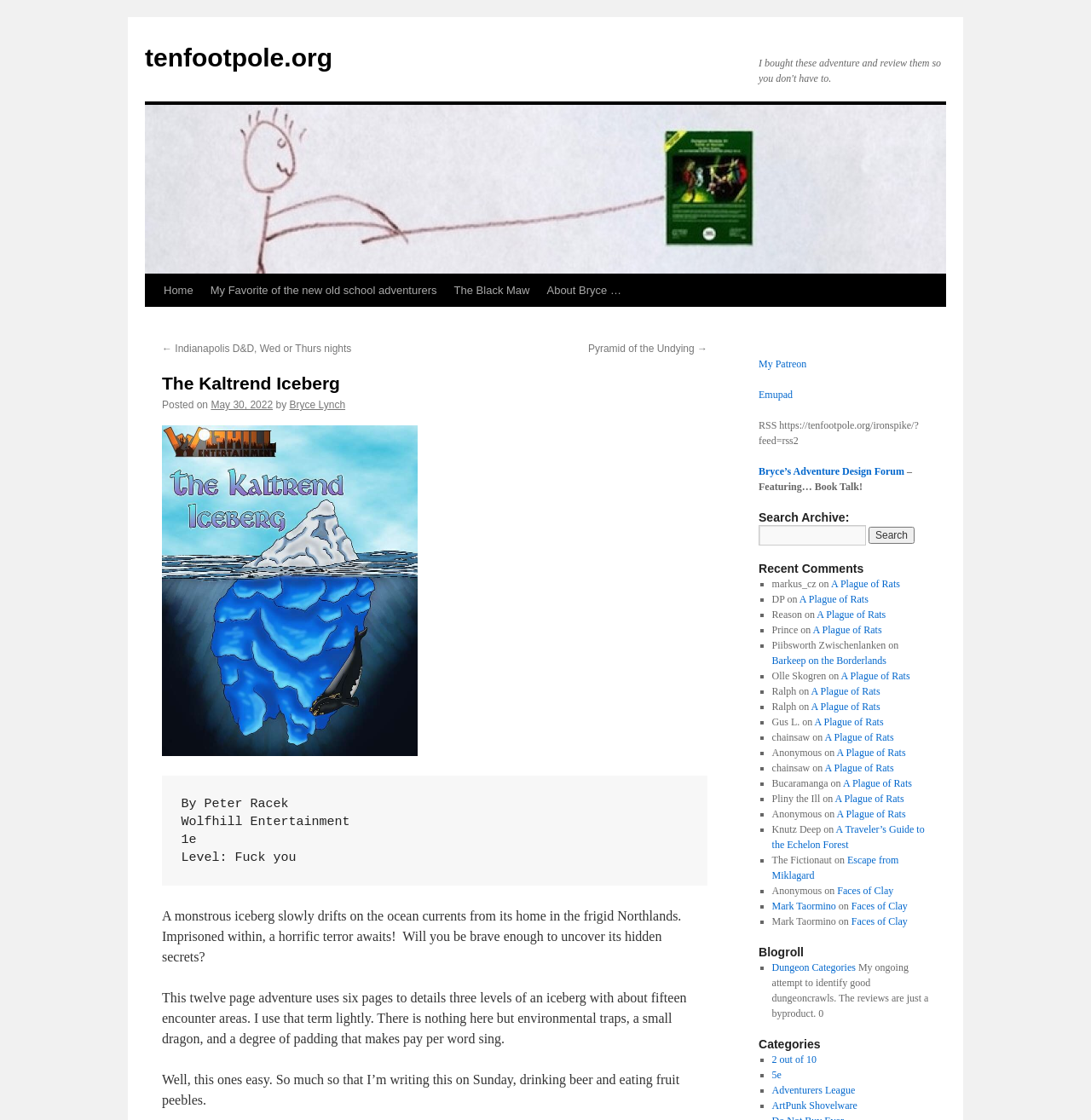Determine the bounding box coordinates of the area to click in order to meet this instruction: "Click the 'Home' link".

[0.142, 0.245, 0.185, 0.274]